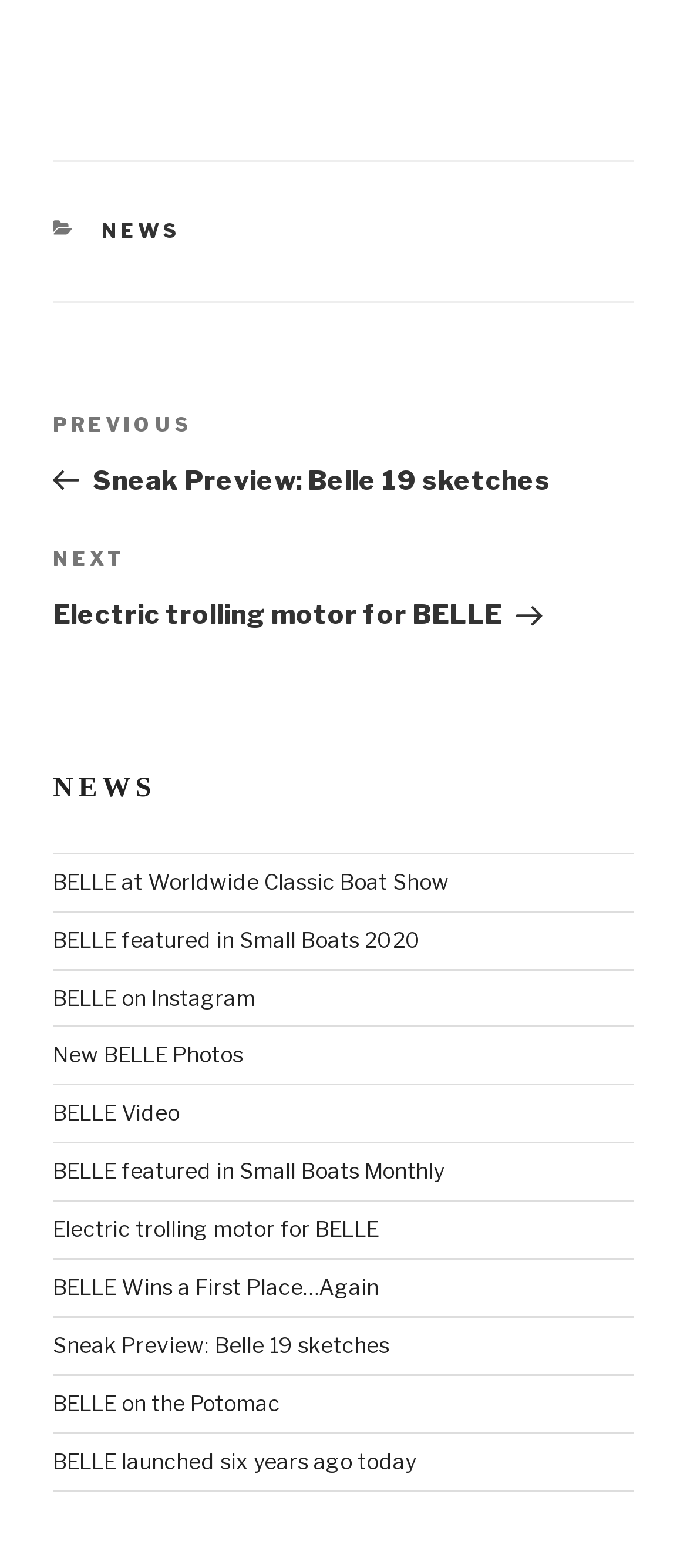Answer the following in one word or a short phrase: 
What is the purpose of the 'Post navigation' section?

To navigate between posts